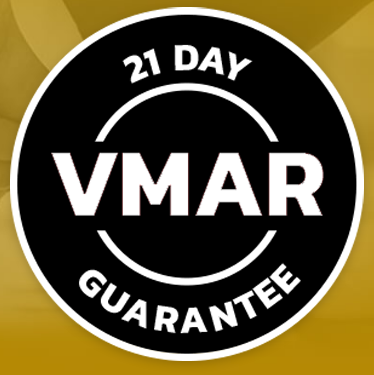What is emphasized at the top of the logo?
Using the information presented in the image, please offer a detailed response to the question.

According to the caption, the duration of the guarantee is emphasized at the top of the logo, which is the '21 Day Guarantee'.